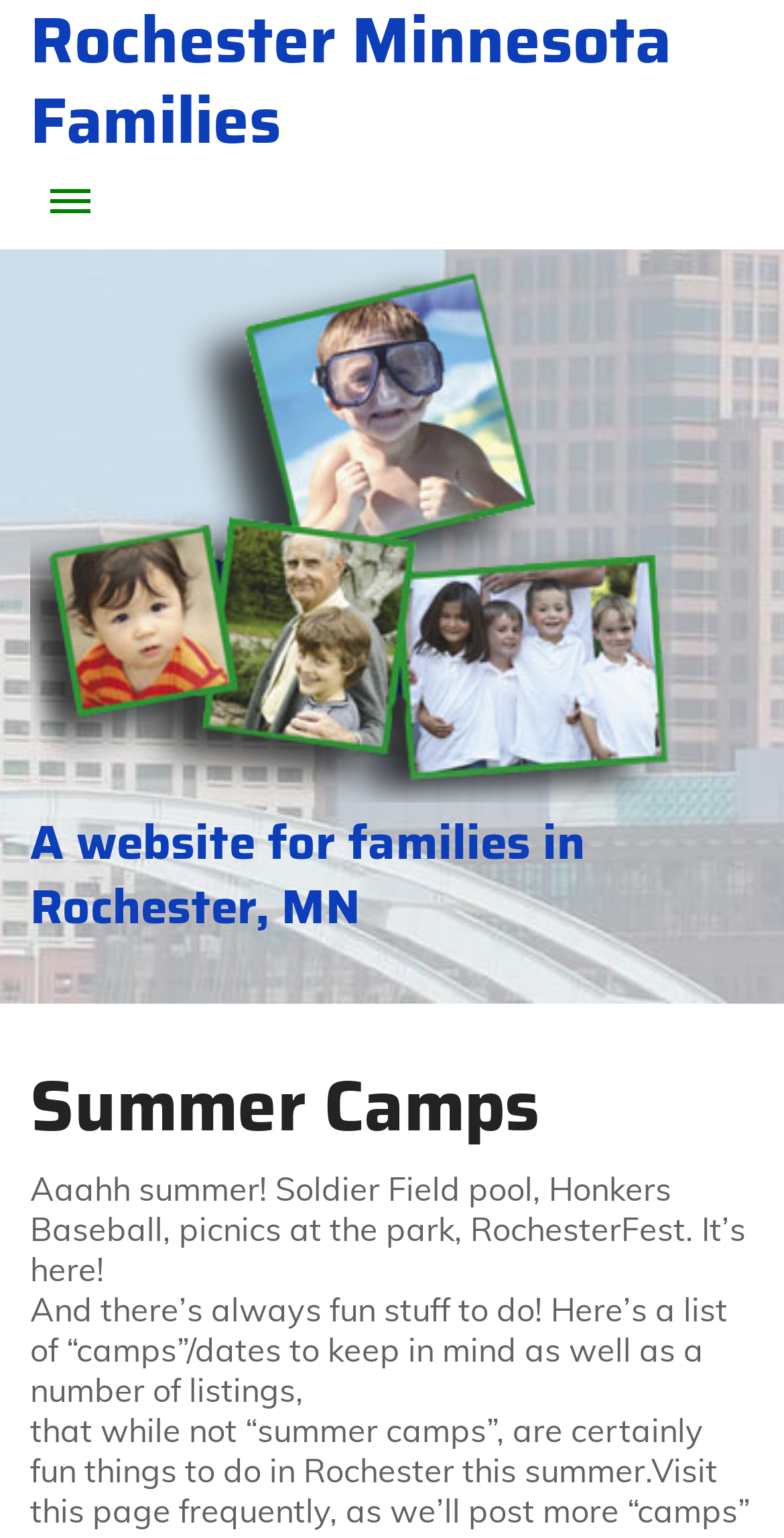Identify the bounding box coordinates of the part that should be clicked to carry out this instruction: "Explore 'Indoor Fun' activities".

[0.121, 0.411, 0.762, 0.455]